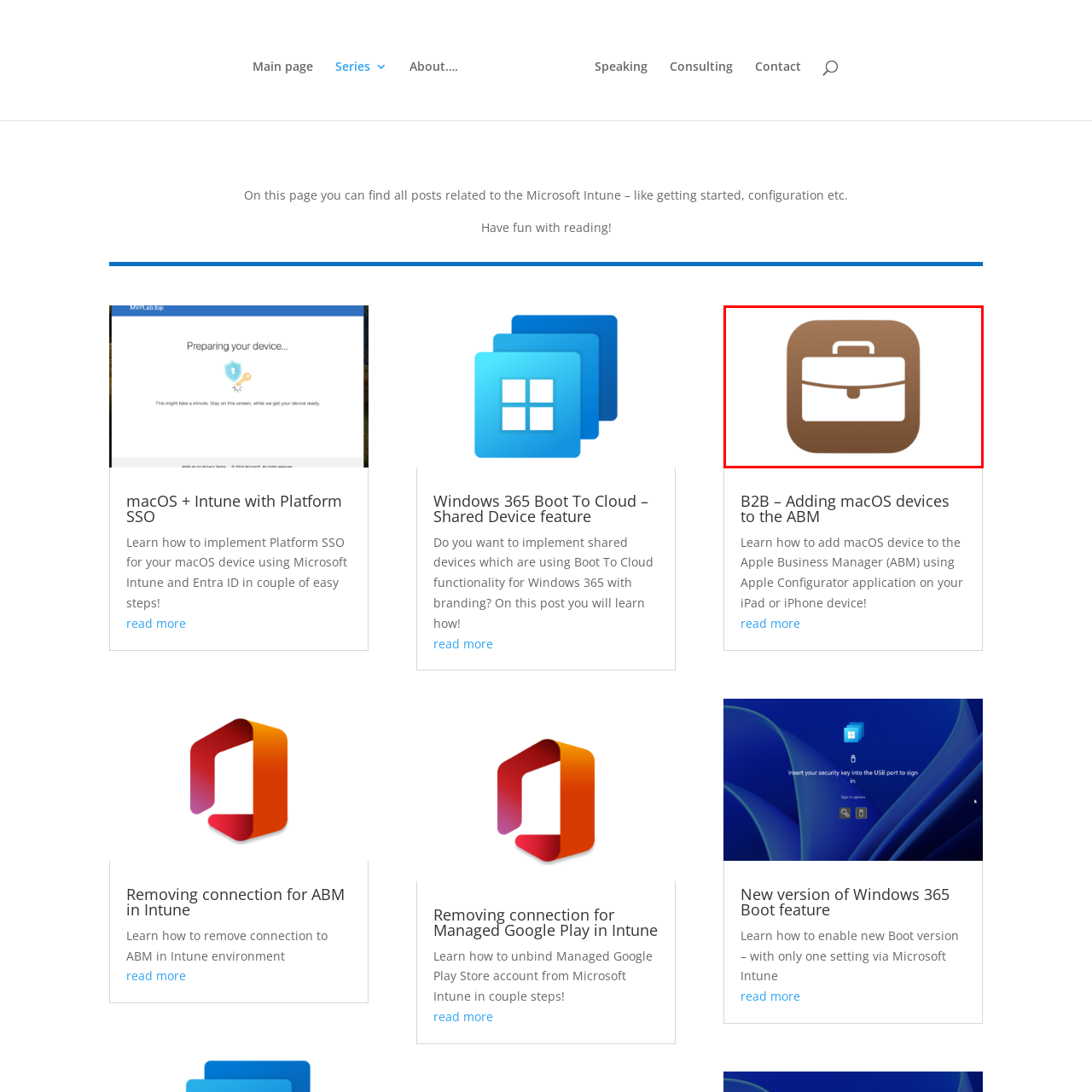Look at the section of the image marked by the red box and offer an in-depth answer to the next question considering the visual cues: What is the background color of the icon?

The icon is set against a brown gradient background, which enhances its prominence and makes it visually appealing and intuitive.